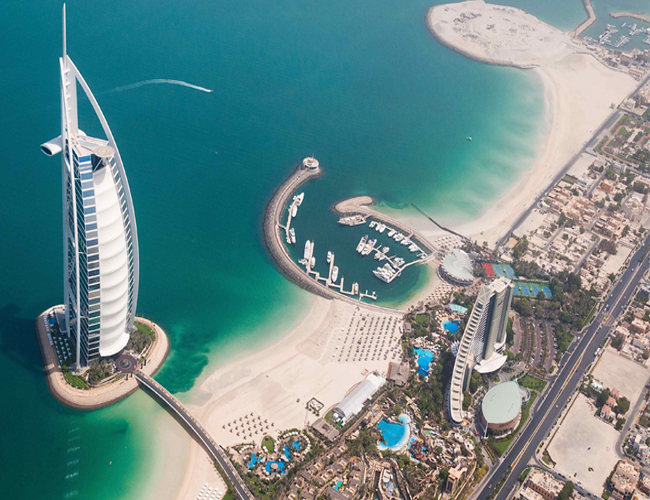Please provide a brief answer to the following inquiry using a single word or phrase:
What is the color of the sea in the image?

Turquoise